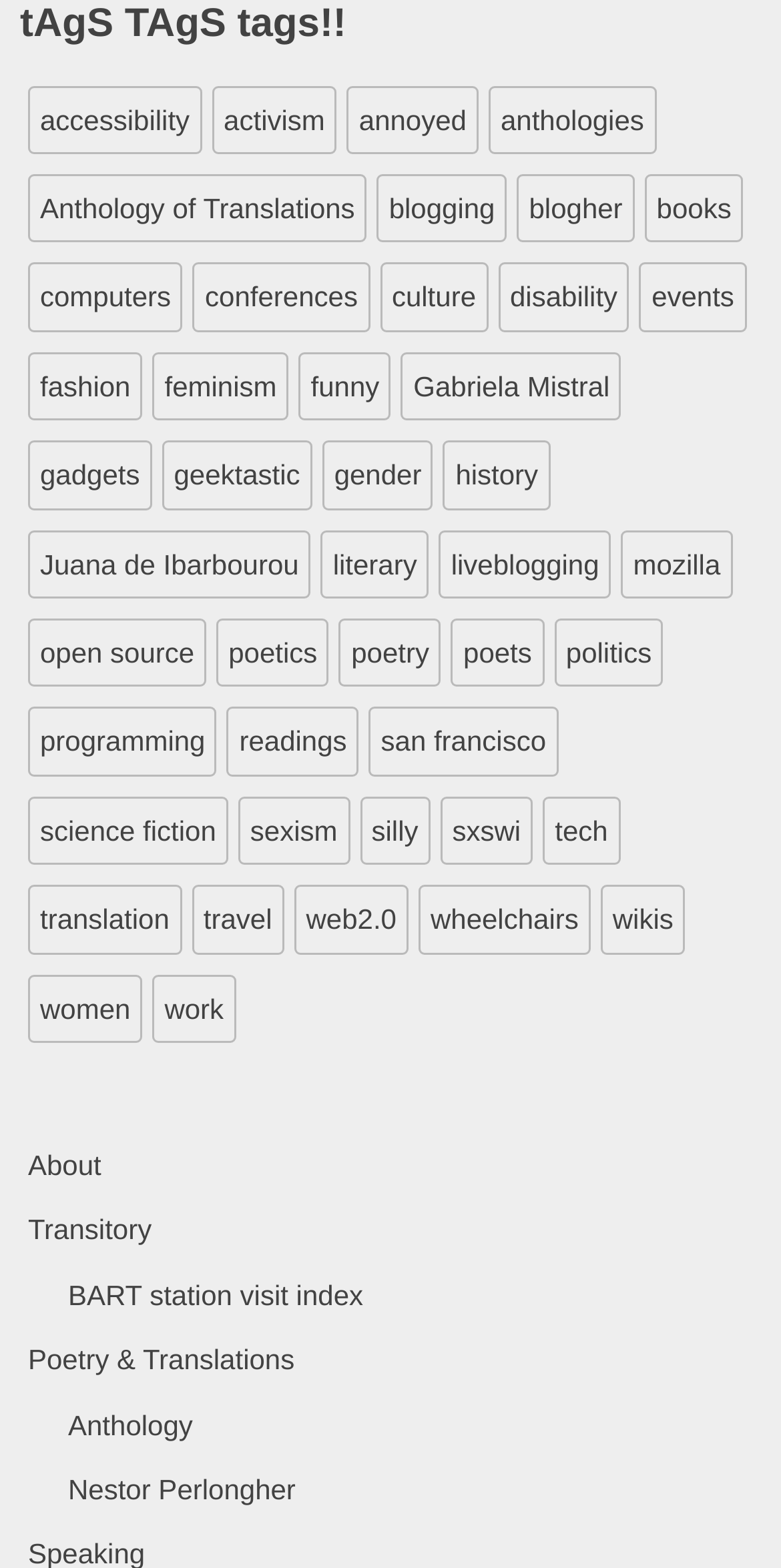Please determine the bounding box coordinates for the UI element described as: "web2.0".

[0.376, 0.565, 0.523, 0.608]